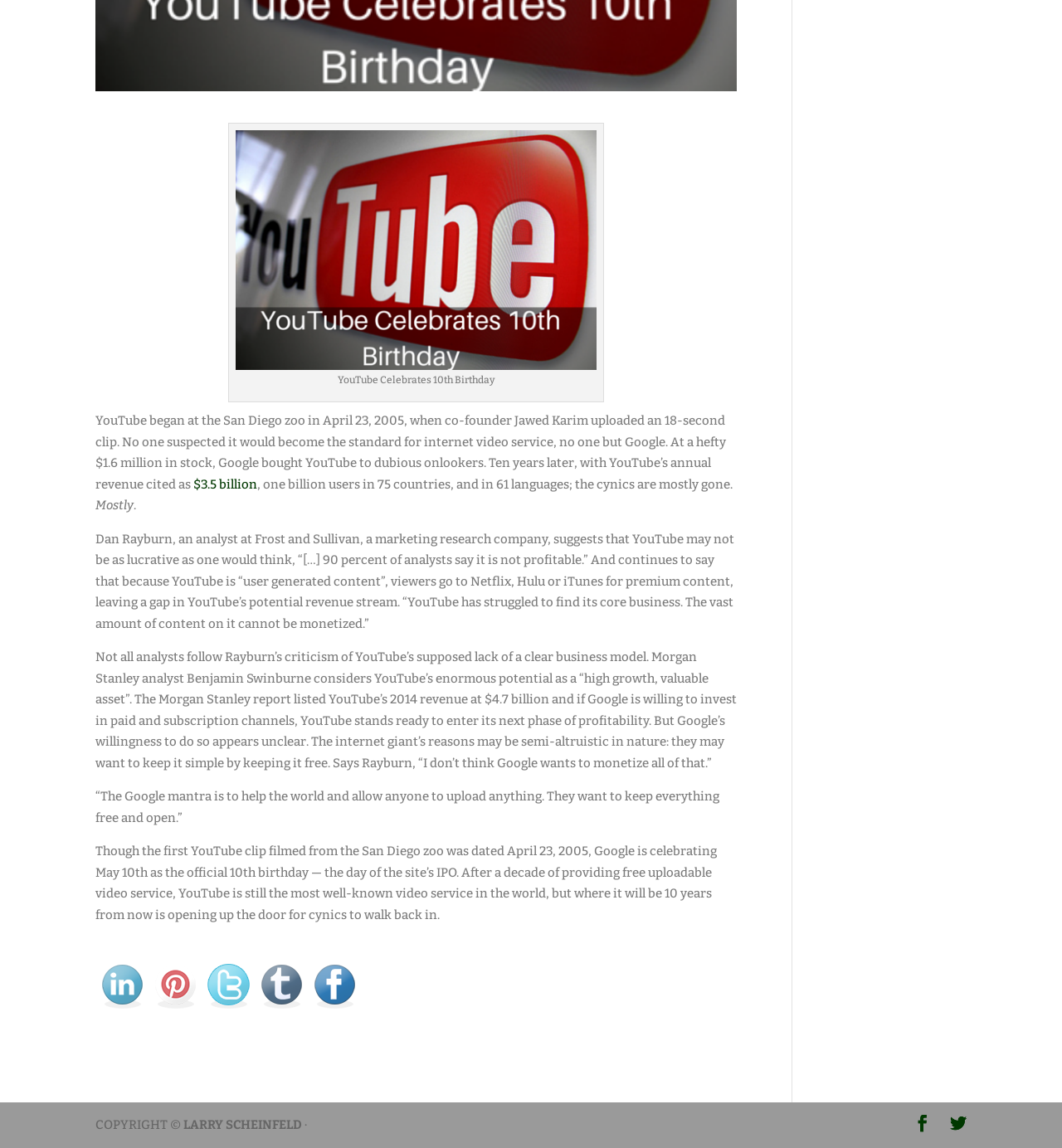Locate the bounding box coordinates of the UI element described by: "Twitter". Provide the coordinates as four float numbers between 0 and 1, formatted as [left, top, right, bottom].

[0.895, 0.971, 0.91, 0.989]